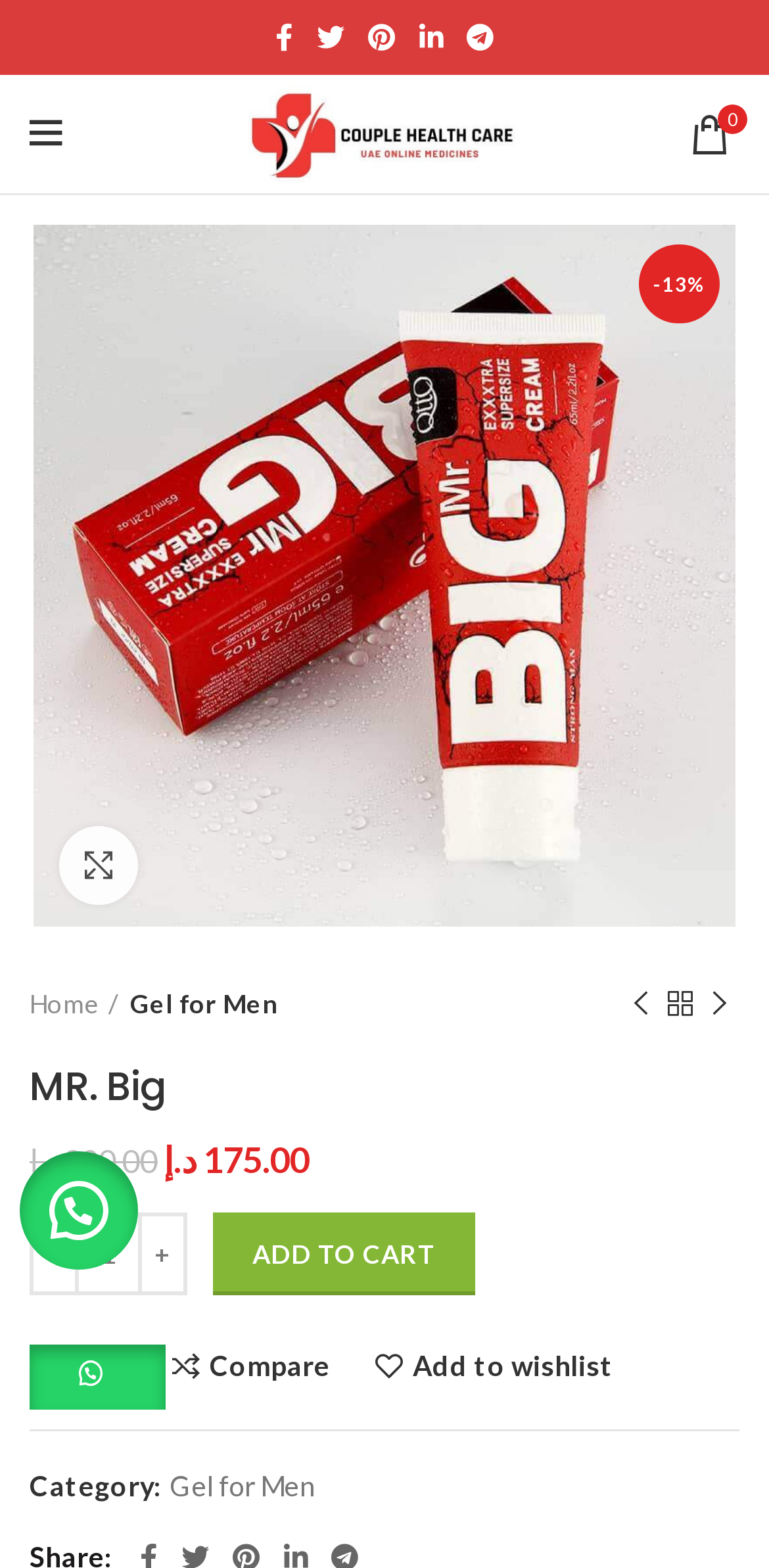Please provide a brief answer to the question using only one word or phrase: 
What is the category of the product?

Gel for Men